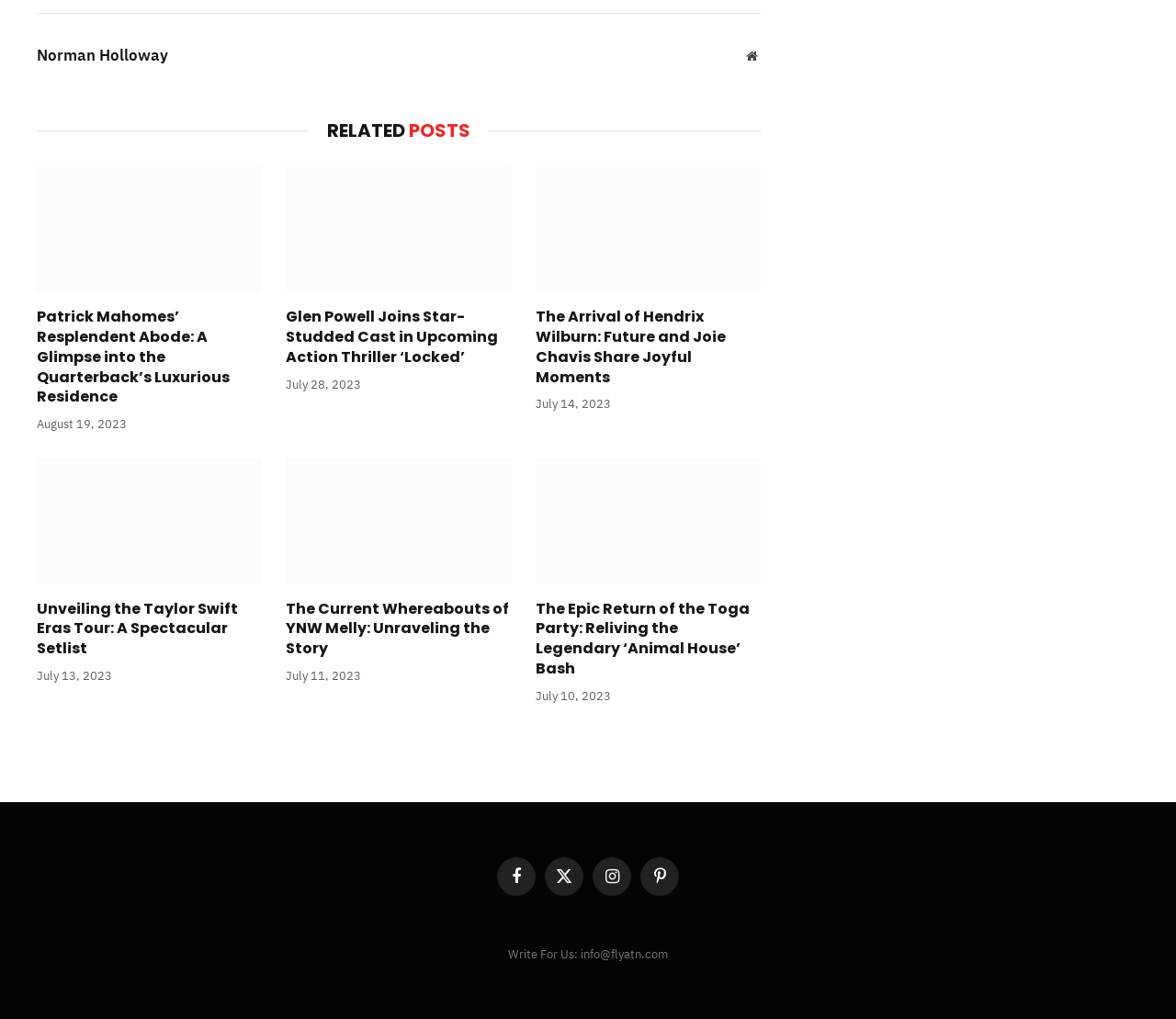Pinpoint the bounding box coordinates of the element to be clicked to execute the instruction: "Write to info@flyatn.com".

[0.432, 0.929, 0.568, 0.944]